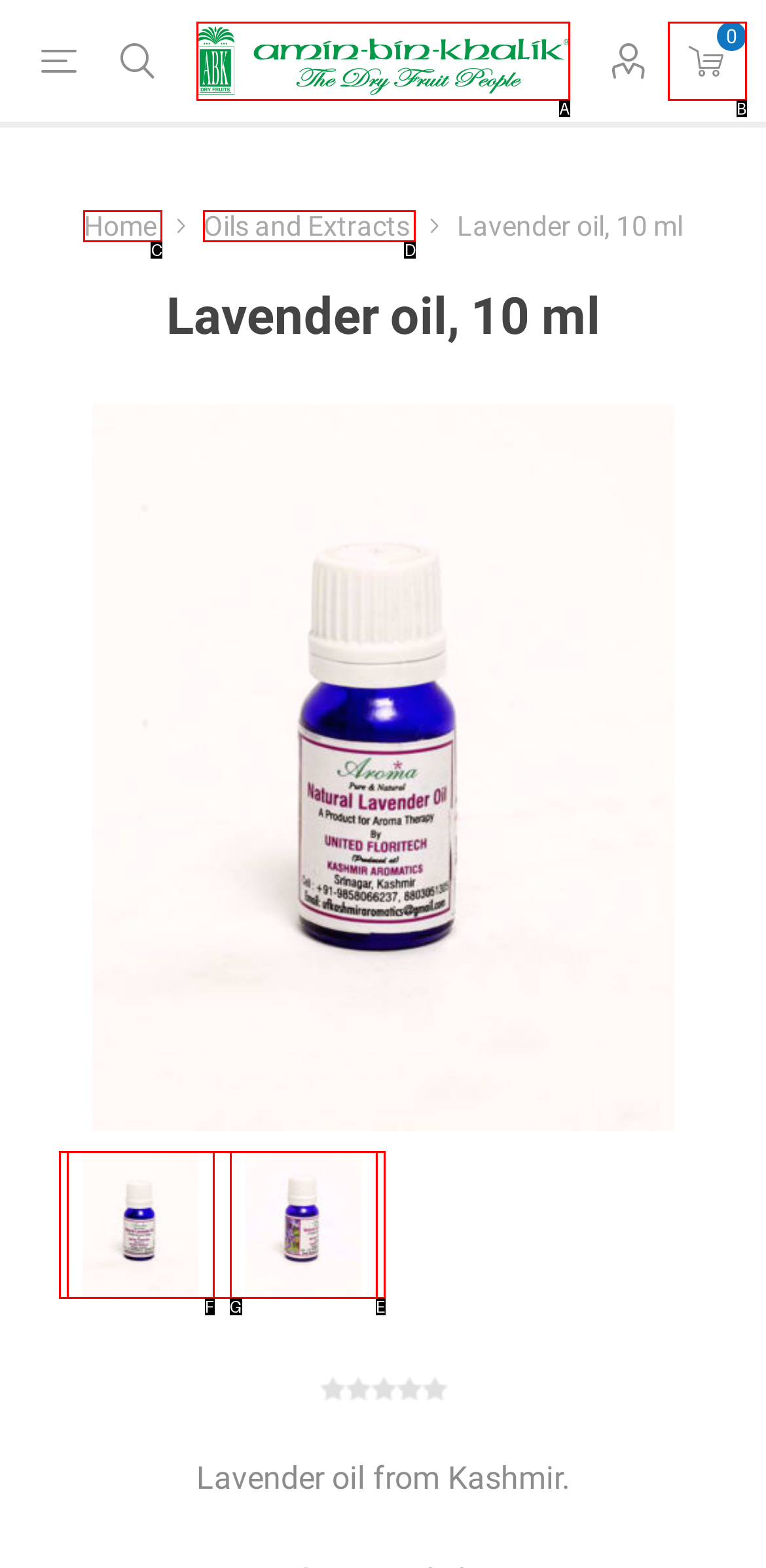Match the description: Oils and Extracts to the appropriate HTML element. Respond with the letter of your selected option.

D